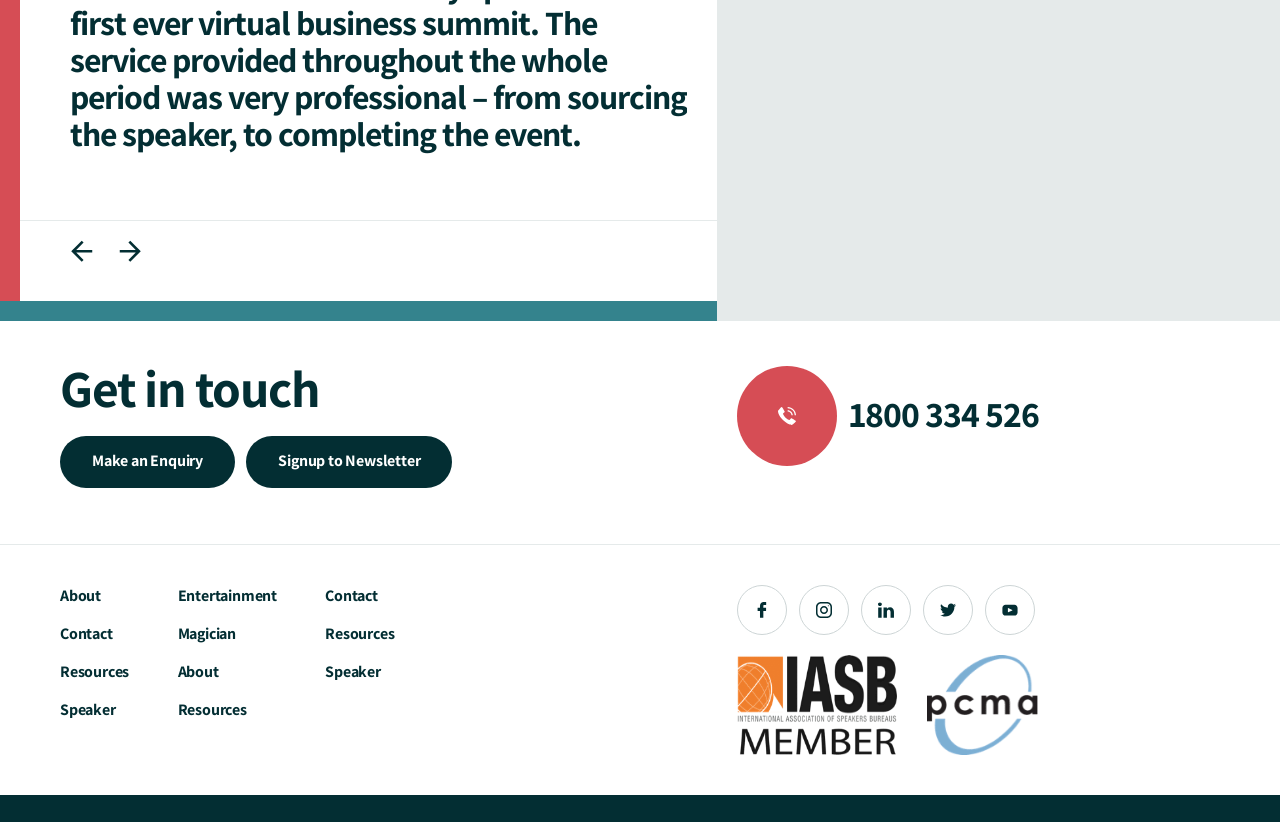Determine the bounding box coordinates for the clickable element to execute this instruction: "Visit the about page". Provide the coordinates as four float numbers between 0 and 1, i.e., [left, top, right, bottom].

[0.047, 0.712, 0.101, 0.739]